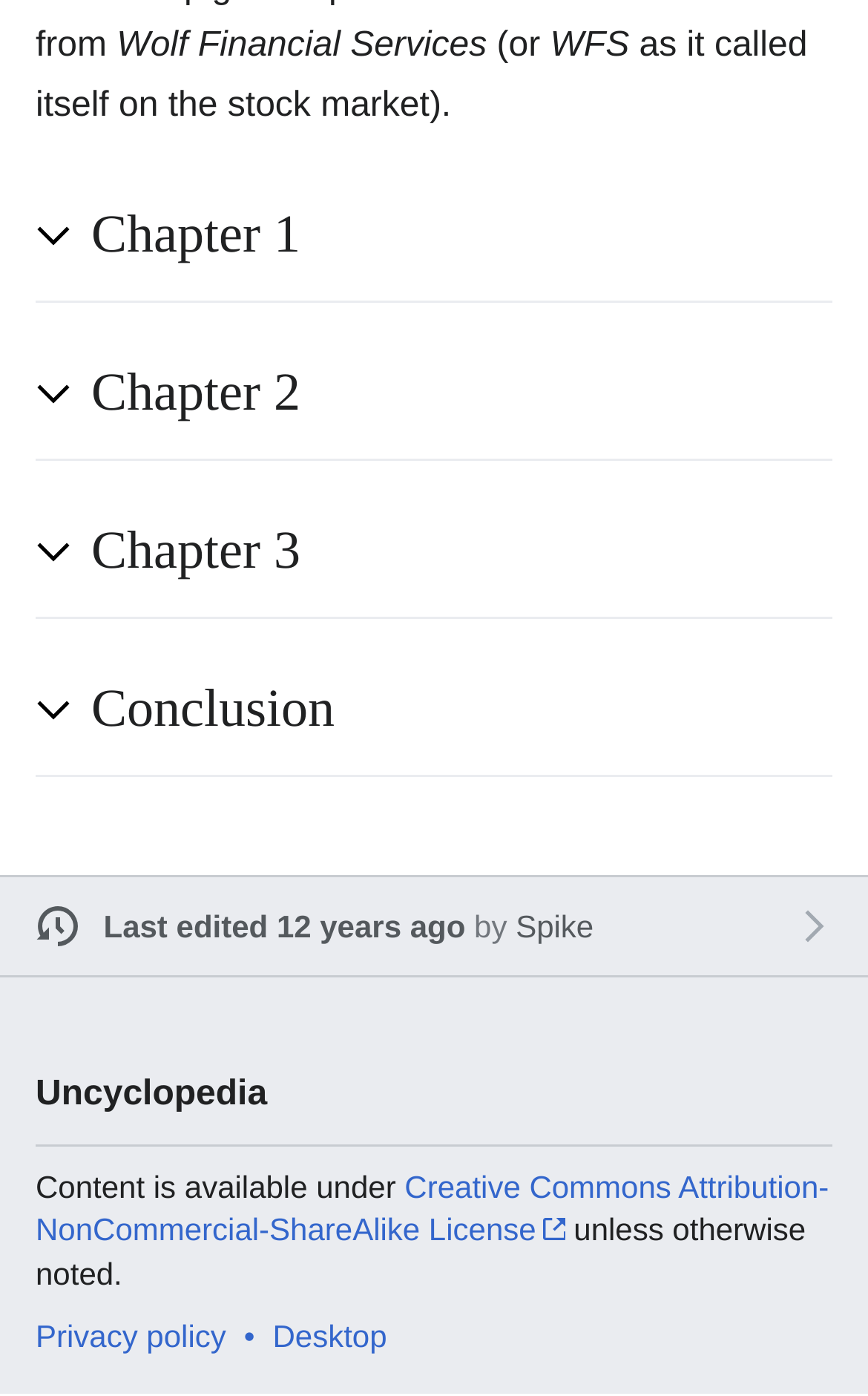Please provide the bounding box coordinates for the element that needs to be clicked to perform the instruction: "View last edited information". The coordinates must consist of four float numbers between 0 and 1, formatted as [left, top, right, bottom].

[0.119, 0.65, 0.536, 0.676]